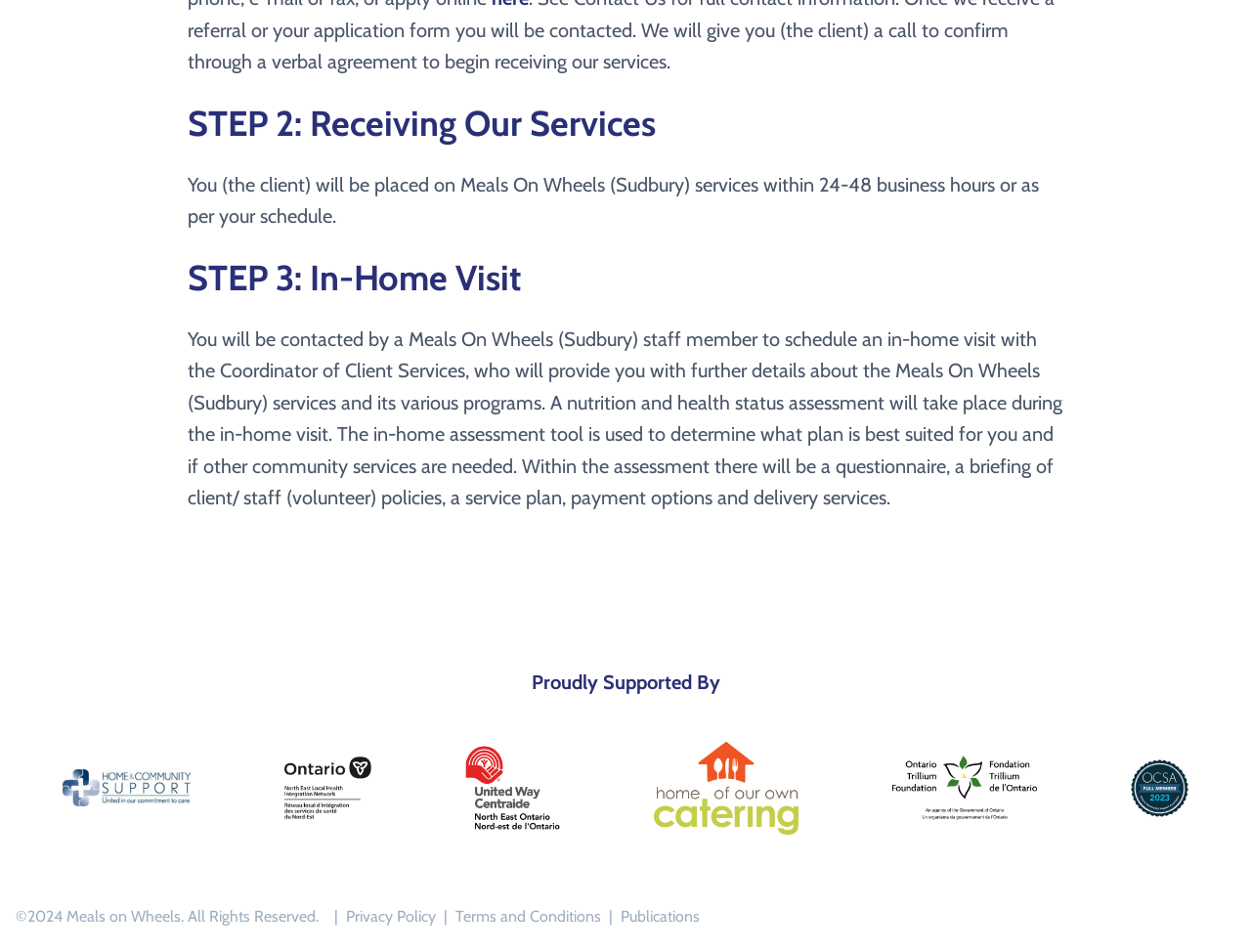Locate the UI element that matches the description Privacy Policy in the webpage screenshot. Return the bounding box coordinates in the format (top-left x, top-left y, bottom-right x, bottom-right y), with values ranging from 0 to 1.

[0.277, 0.953, 0.348, 0.972]